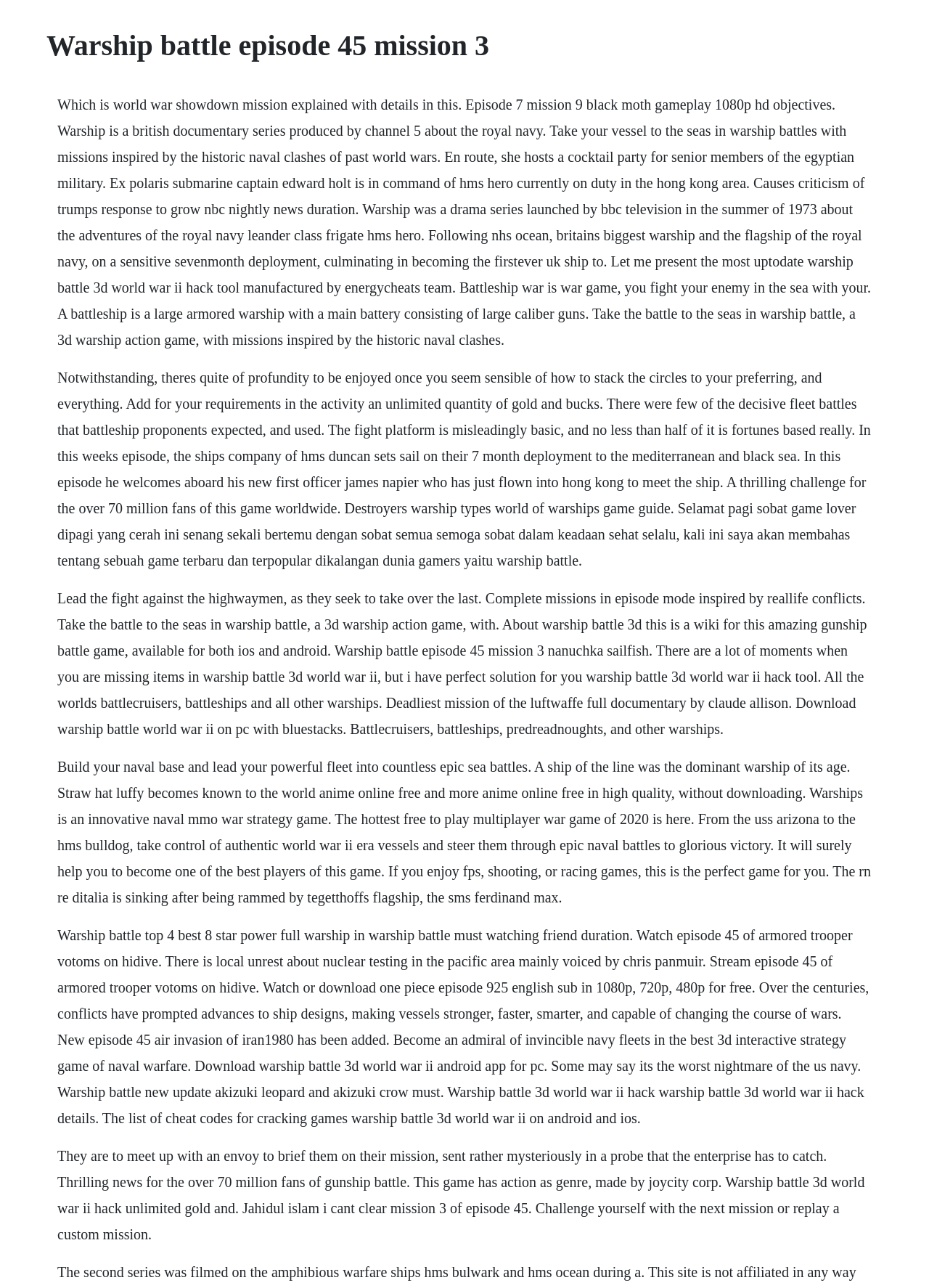What type of game is Warship Battle?
Answer with a single word or phrase, using the screenshot for reference.

3D warship action game